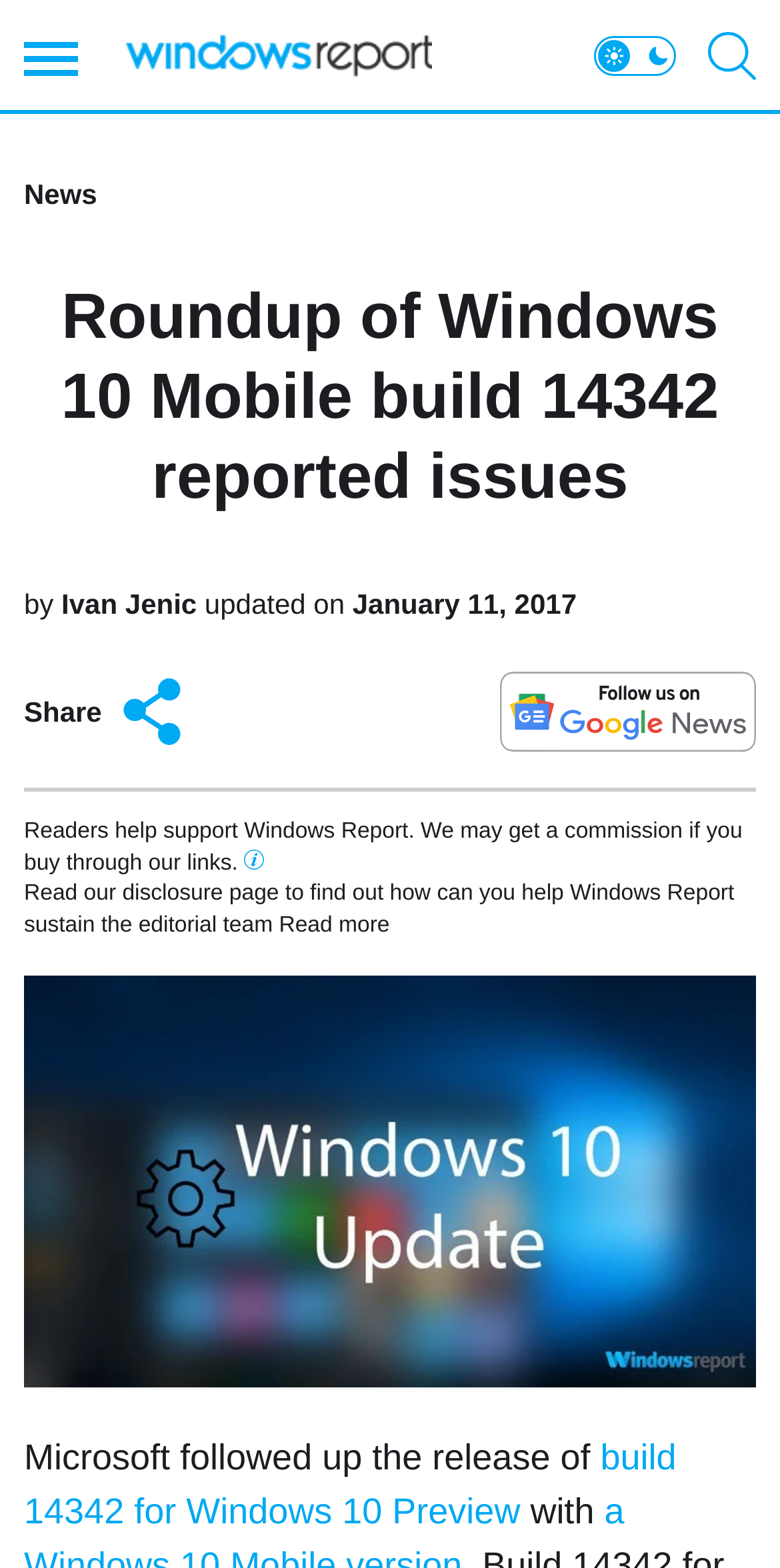Provide the bounding box coordinates of the HTML element described by the text: "Fort Worth Ice Cream Carts". The coordinates should be in the format [left, top, right, bottom] with values between 0 and 1.

None